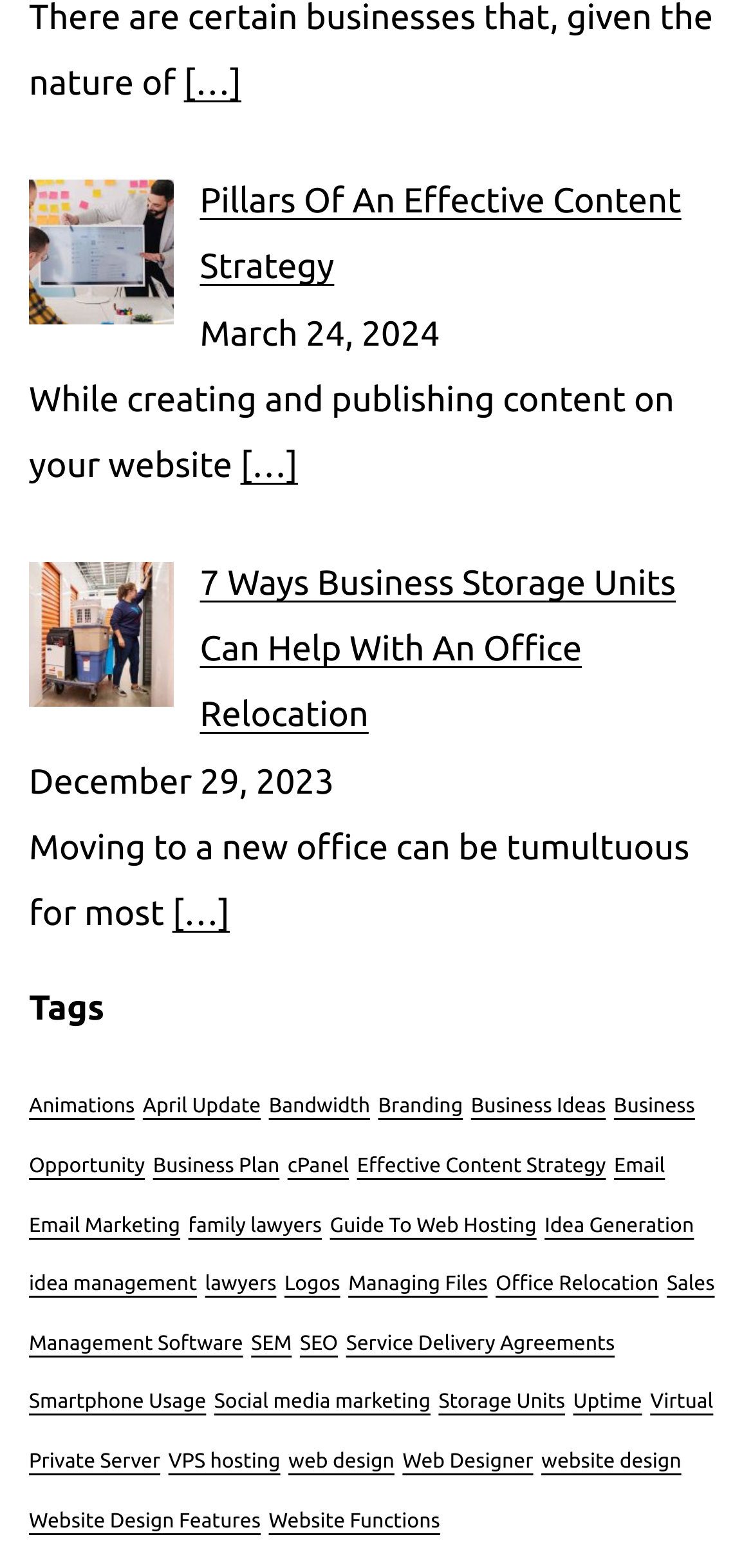Please determine the bounding box coordinates of the clickable area required to carry out the following instruction: "Read the article about 'Business storage'". The coordinates must be four float numbers between 0 and 1, represented as [left, top, right, bottom].

[0.265, 0.36, 0.898, 0.469]